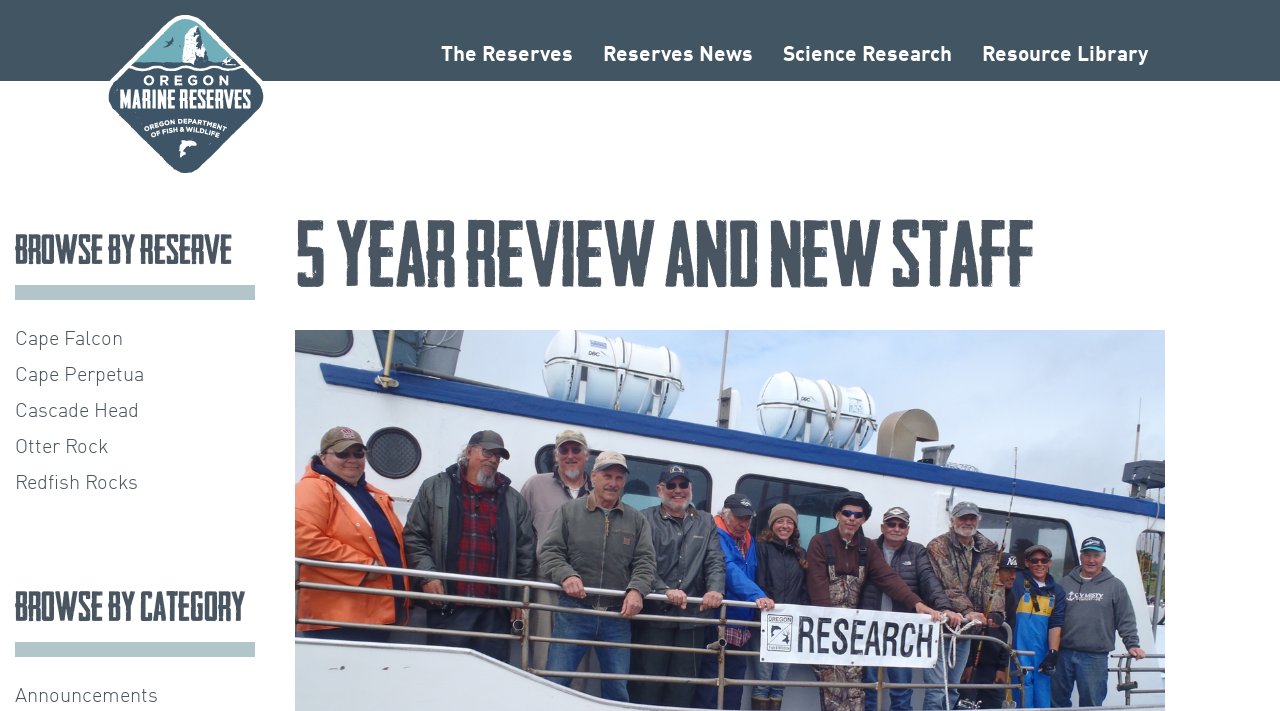Point out the bounding box coordinates of the section to click in order to follow this instruction: "read Reserves News".

[0.459, 0.098, 0.6, 0.169]